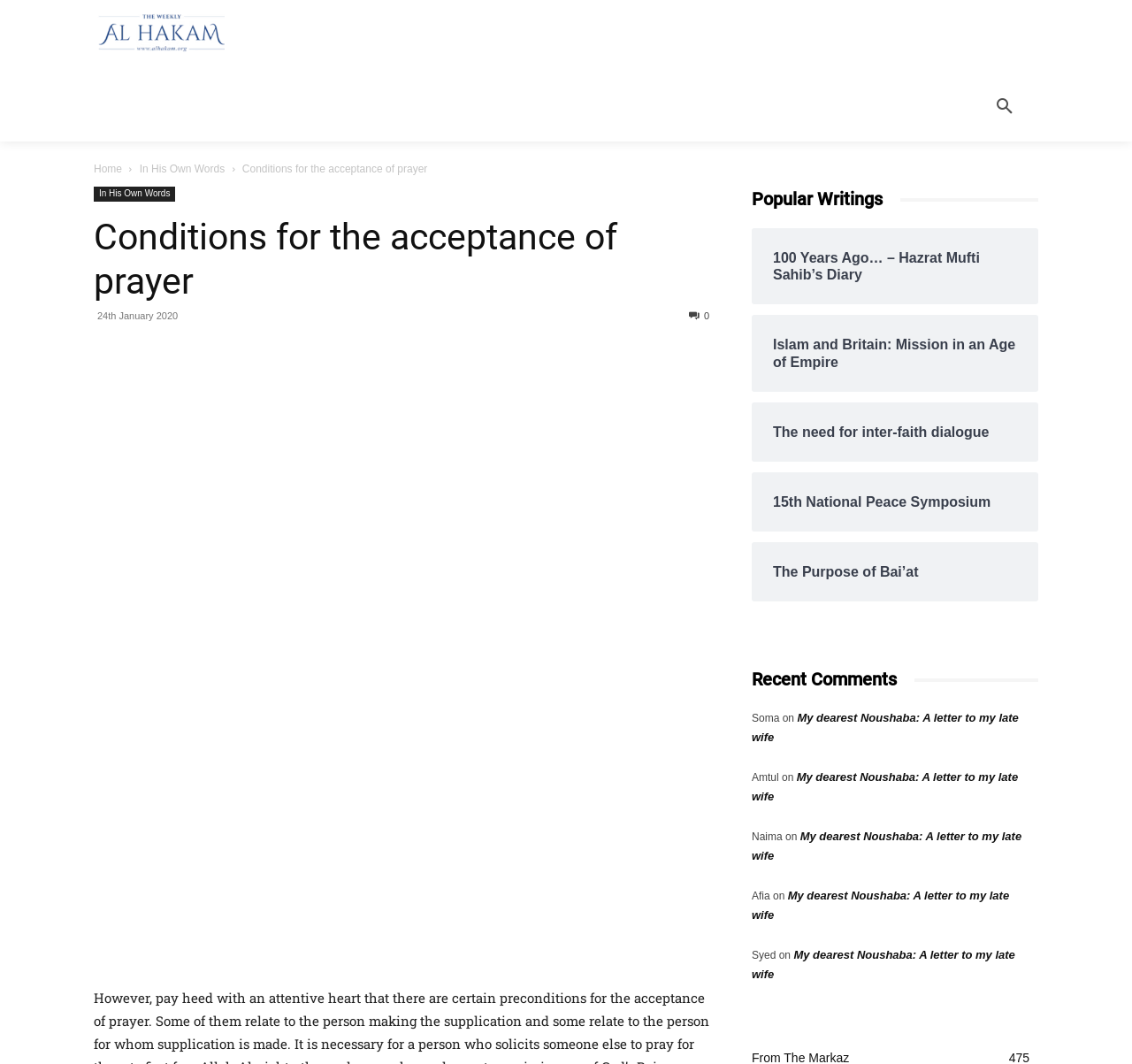Carefully observe the image and respond to the question with a detailed answer:
What is the purpose of the button on the top right corner?

I found this answer by looking at the button description 'Search' with bounding box coordinates [0.856, 0.067, 0.919, 0.133], which suggests that the button is for searching purposes.